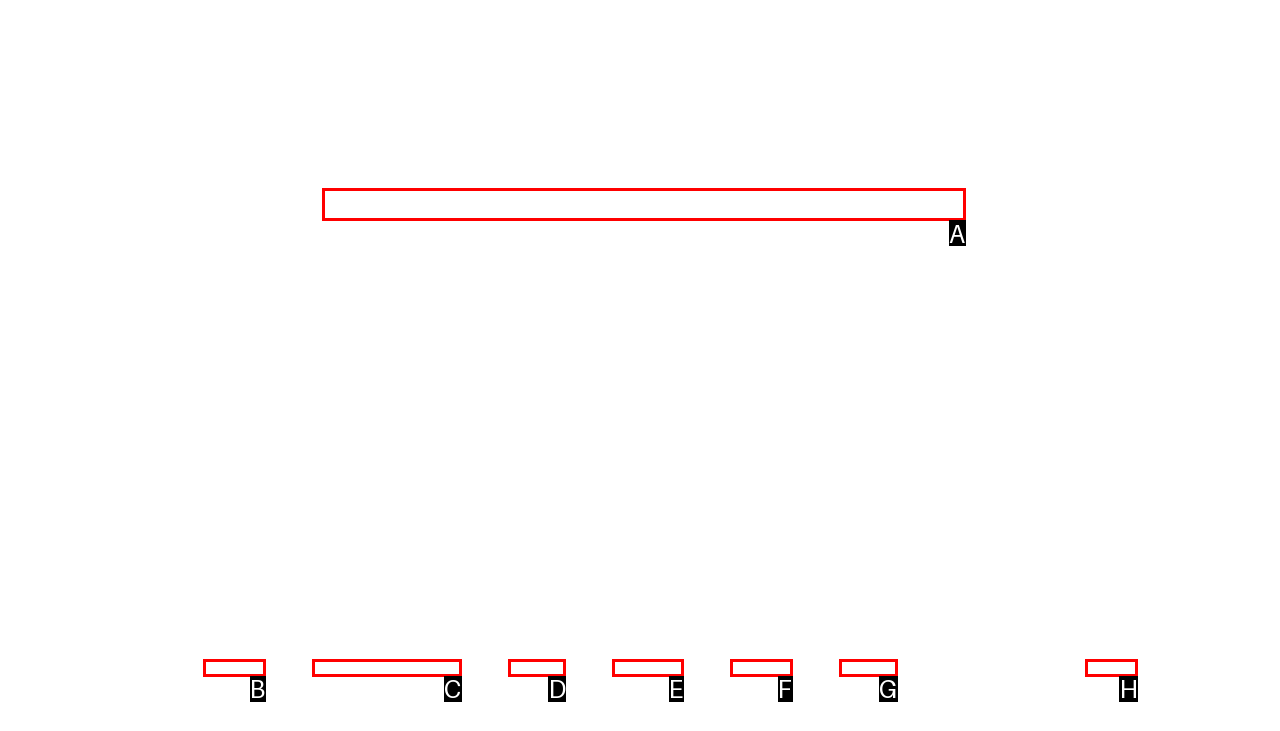Identify the HTML element that should be clicked to accomplish the task: Click on the 'SAVE AND CONTINUE' button
Provide the option's letter from the given choices.

A